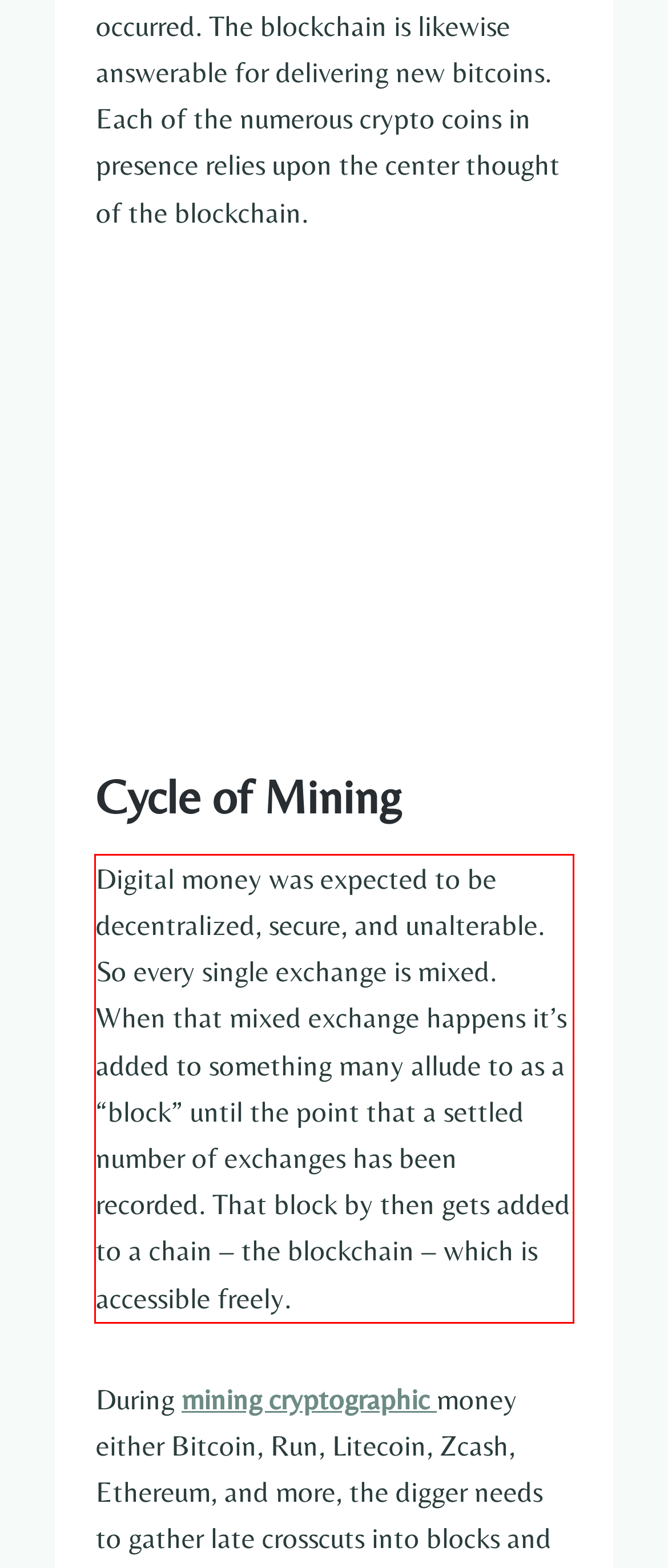You are given a screenshot with a red rectangle. Identify and extract the text within this red bounding box using OCR.

Digital money was expected to be decentralized, secure, and unalterable. So every single exchange is mixed. When that mixed exchange happens it’s added to something many allude to as a “block” until the point that a settled number of exchanges has been recorded. That block by then gets added to a chain – the blockchain – which is accessible freely.